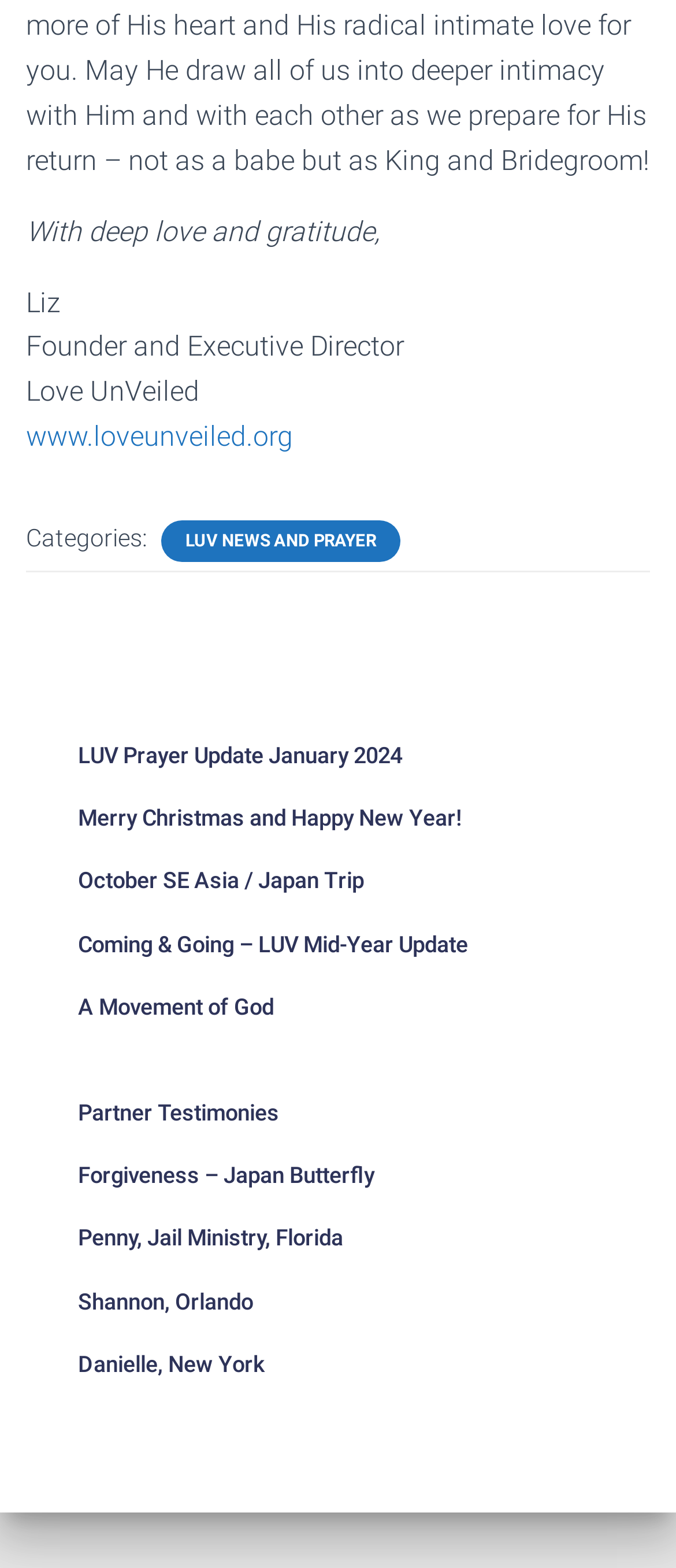What is the URL of the organization's website?
Offer a detailed and exhaustive answer to the question.

The question can be answered by looking at the link element with the text 'www.loveunveiled.org', which is the URL of the organization's website.